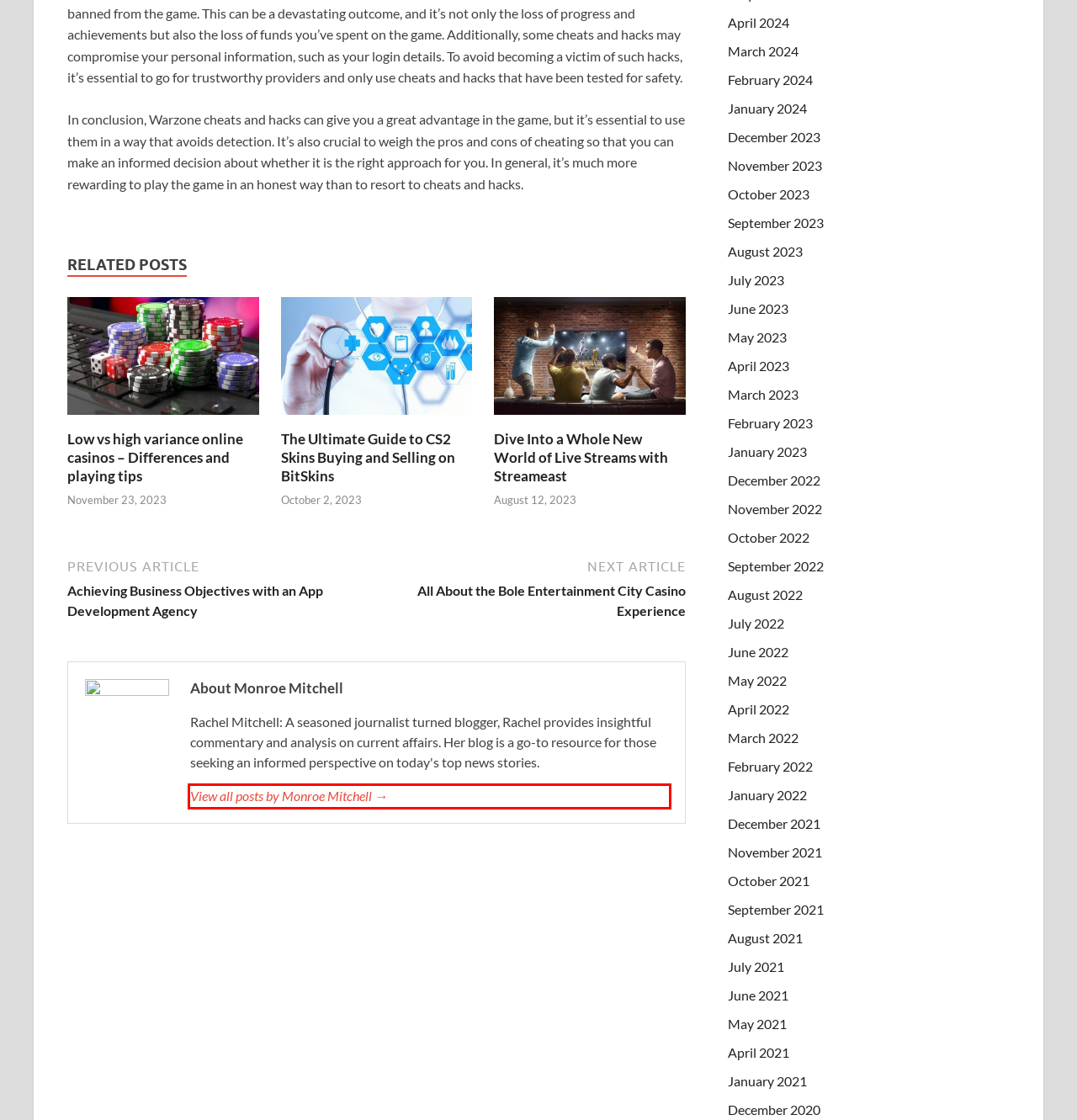A screenshot of a webpage is given, marked with a red bounding box around a UI element. Please select the most appropriate webpage description that fits the new page after clicking the highlighted element. Here are the candidates:
A. May 2023 - EroFeel
B. August 2022 - EroFeel
C. December 2020 - EroFeel
D. May 2021 - EroFeel
E. Dive Into a Whole New World of Live Streams with Streameast - EroFeel
F. Monroe Mitchell, Author at EroFeel
G. Achieving Business Objectives with an App Development Agency - EroFeel
H. October 2021 - EroFeel

F